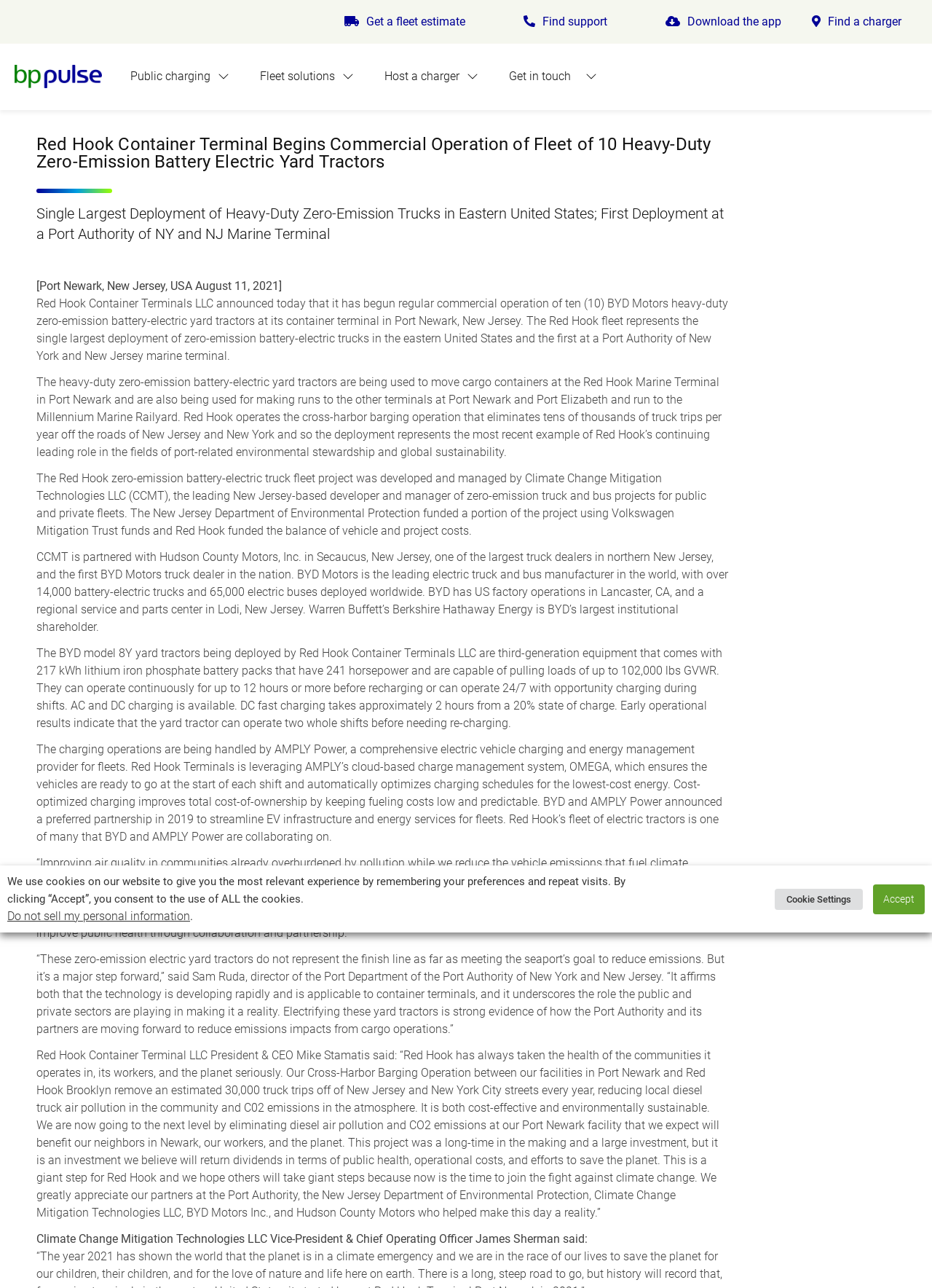What is the name of the company that developed and managed the zero-emission truck fleet project?
Can you offer a detailed and complete answer to this question?

The answer can be found in the paragraph that starts with 'The Red Hook zero-emission battery-electric truck fleet project was developed and managed by...'.